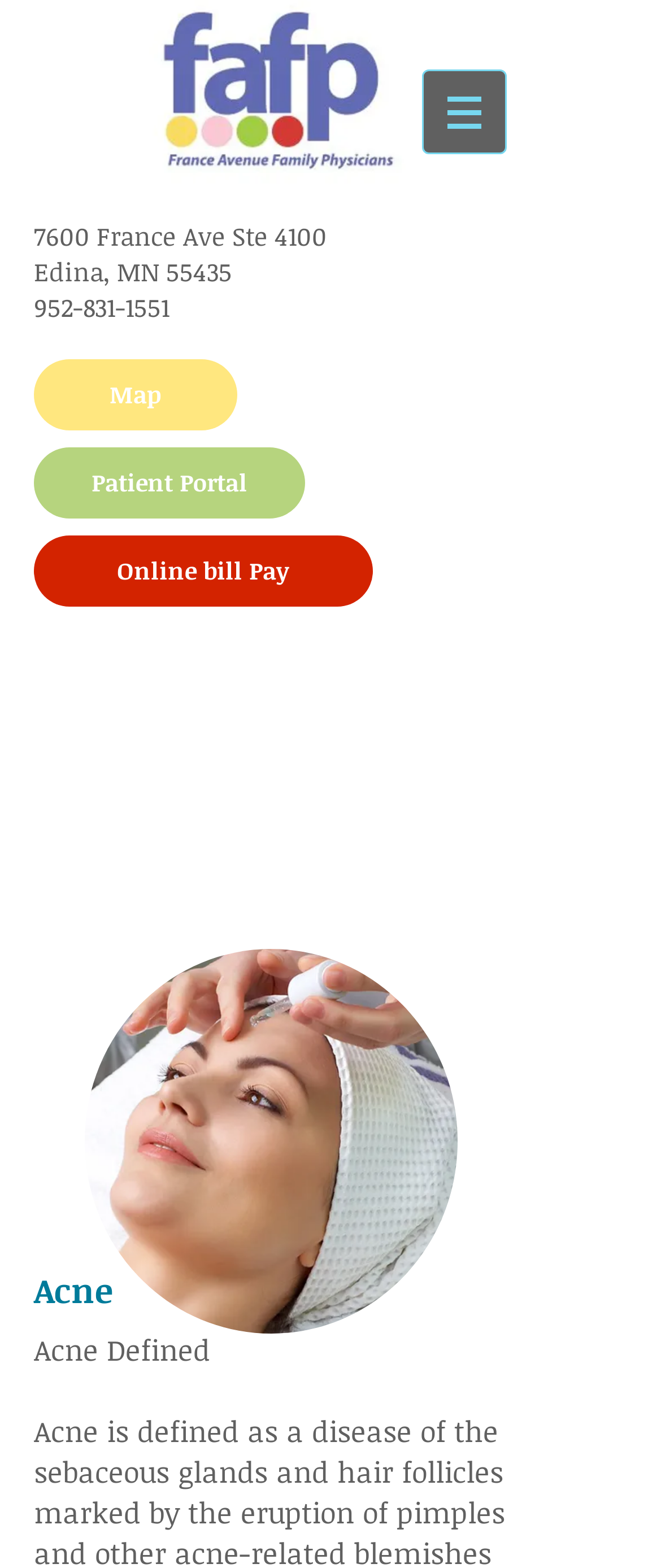What is the phone number of France Avenue Family?
Look at the image and respond with a one-word or short phrase answer.

952-831-1551